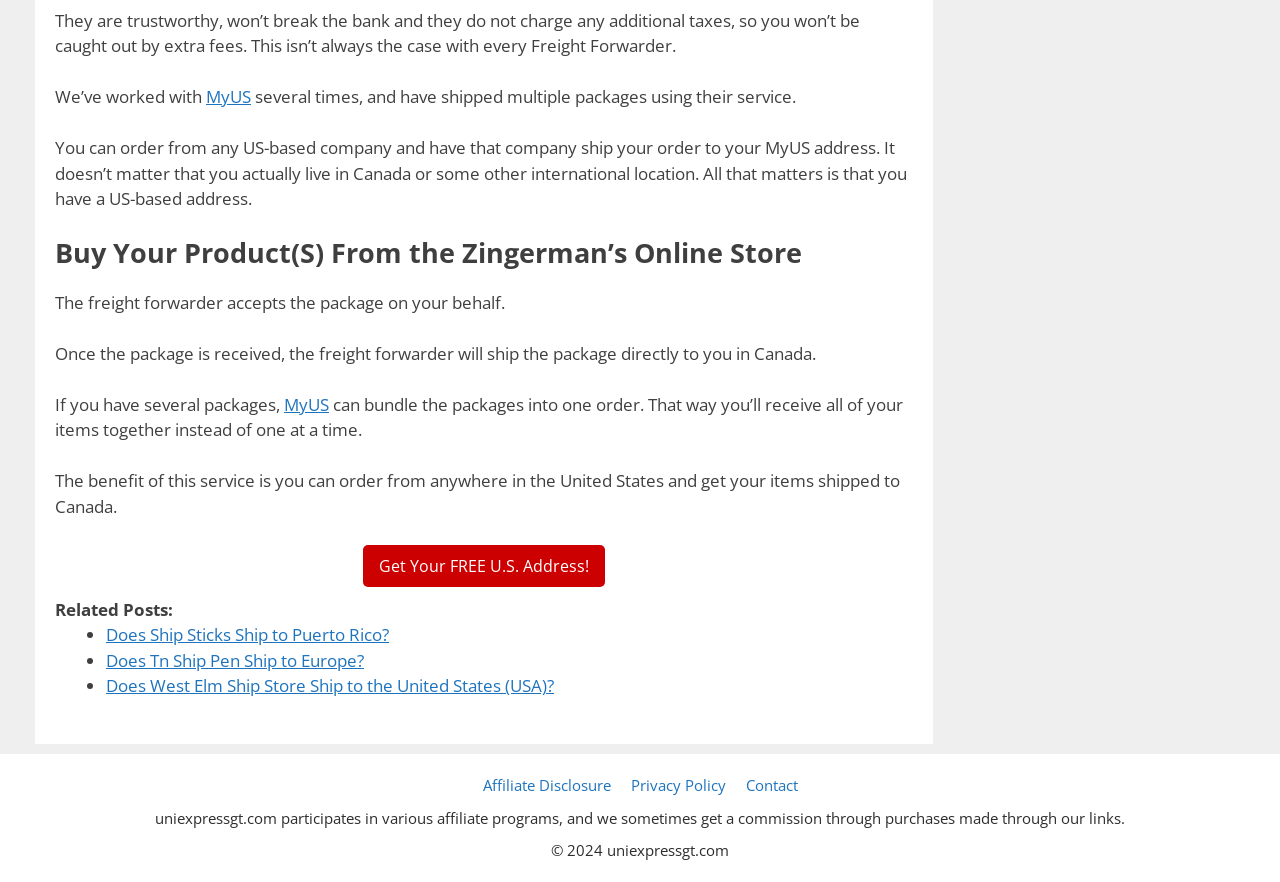Identify the bounding box coordinates of the region that should be clicked to execute the following instruction: "Click on the 'Contact' link".

[0.582, 0.879, 0.623, 0.902]